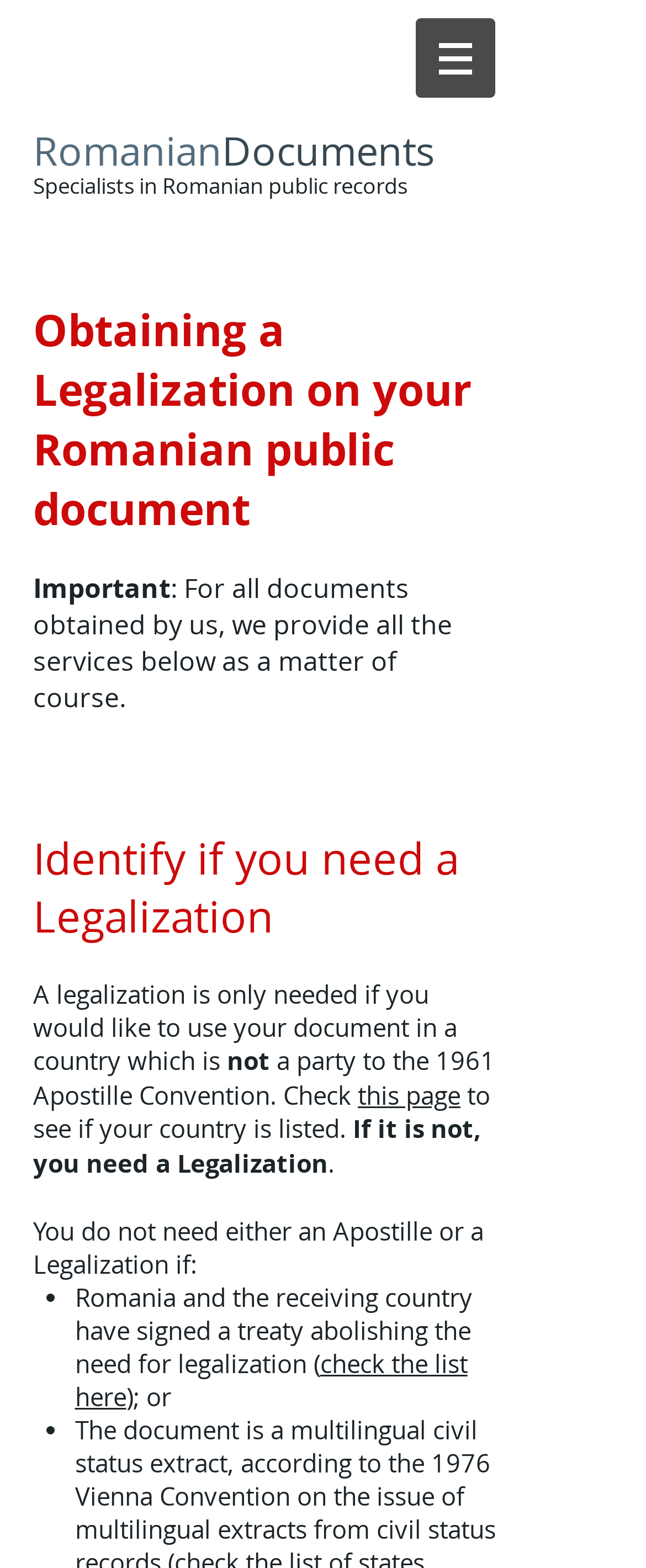How can I check if my country is a party to the 1961 Apostille Convention?
Please provide a comprehensive answer based on the information in the image.

The webpage provides a link to a page where one can check if their country is listed as a party to the 1961 Apostille Convention, which determines whether a legalization or Apostille is required.